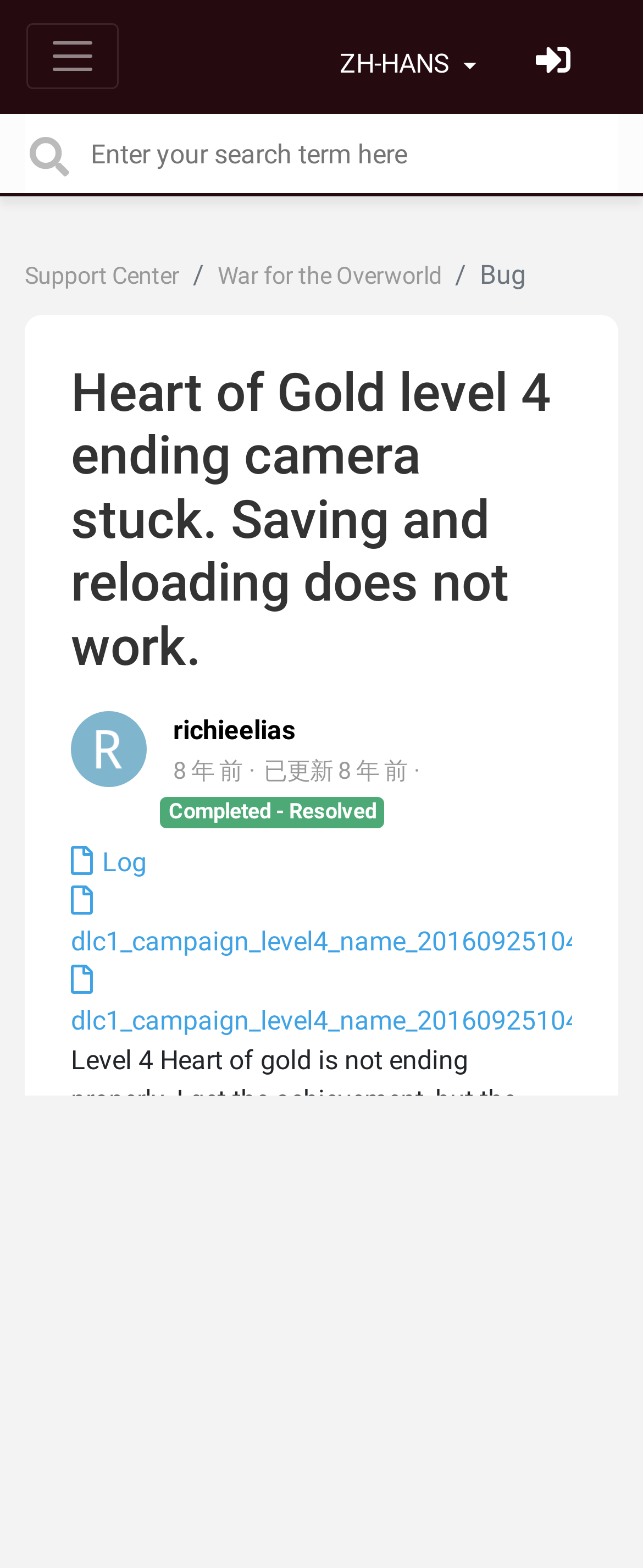What is the status of the issue?
Look at the webpage screenshot and answer the question with a detailed explanation.

I found the status of the issue by looking at the section where it says 'Completed - Resolved', which indicates that the issue has been resolved.